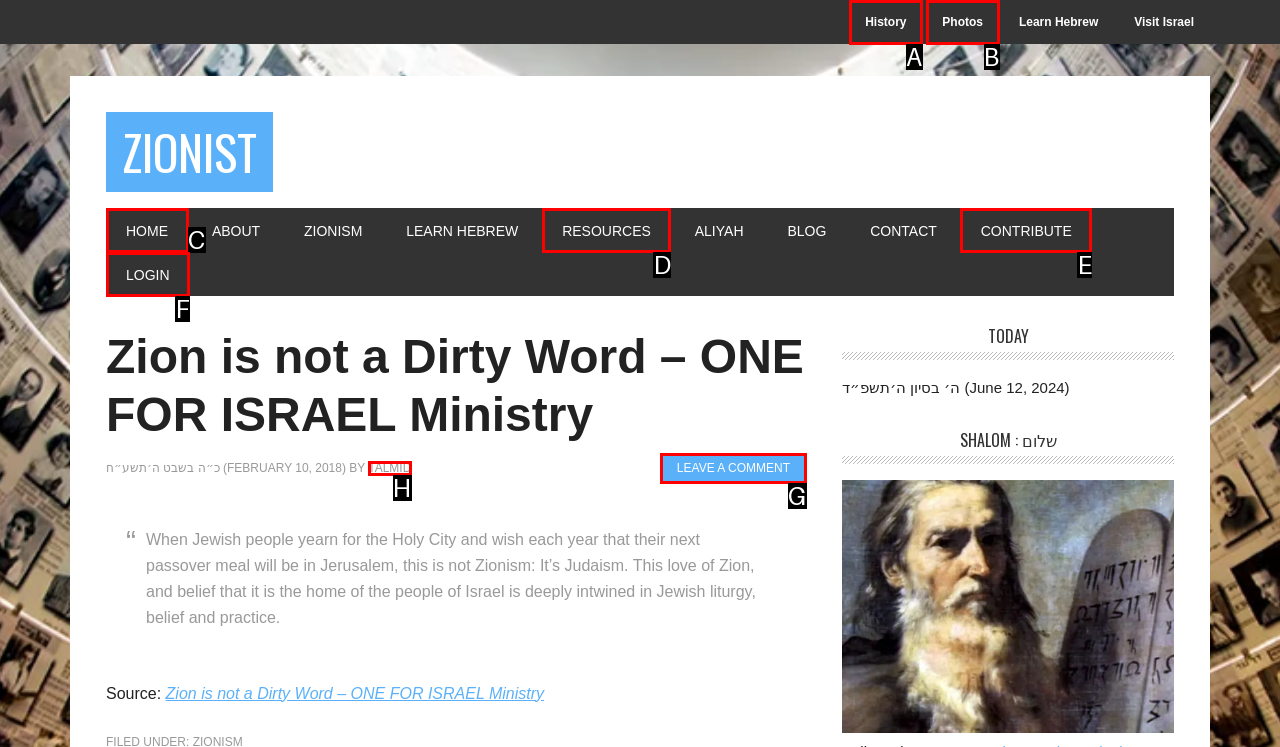Identify the HTML element I need to click to complete this task: Leave a comment on the current post Provide the option's letter from the available choices.

G